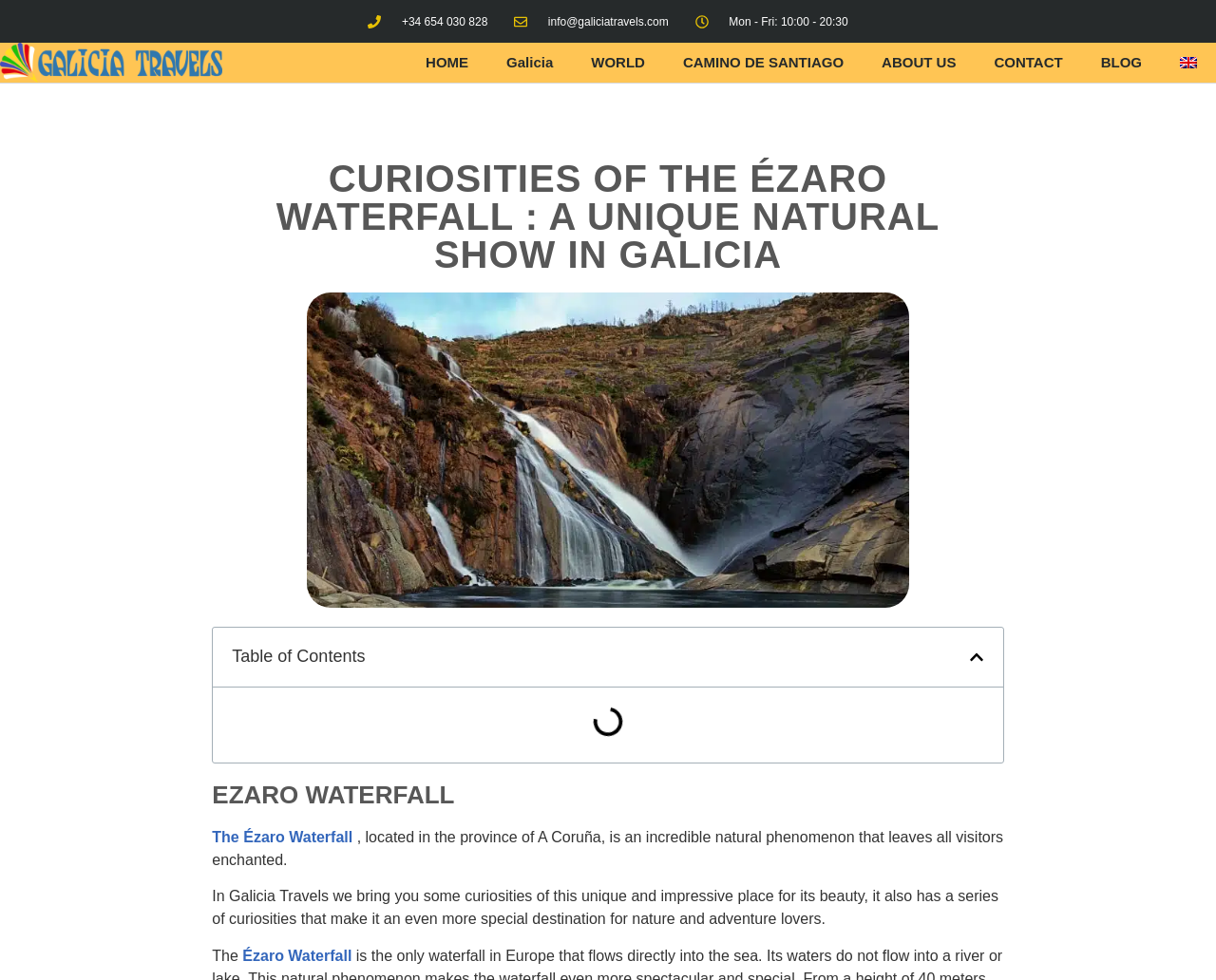What is the province where the Ézaro Waterfall is located?
Relying on the image, give a concise answer in one word or a brief phrase.

A Coruña